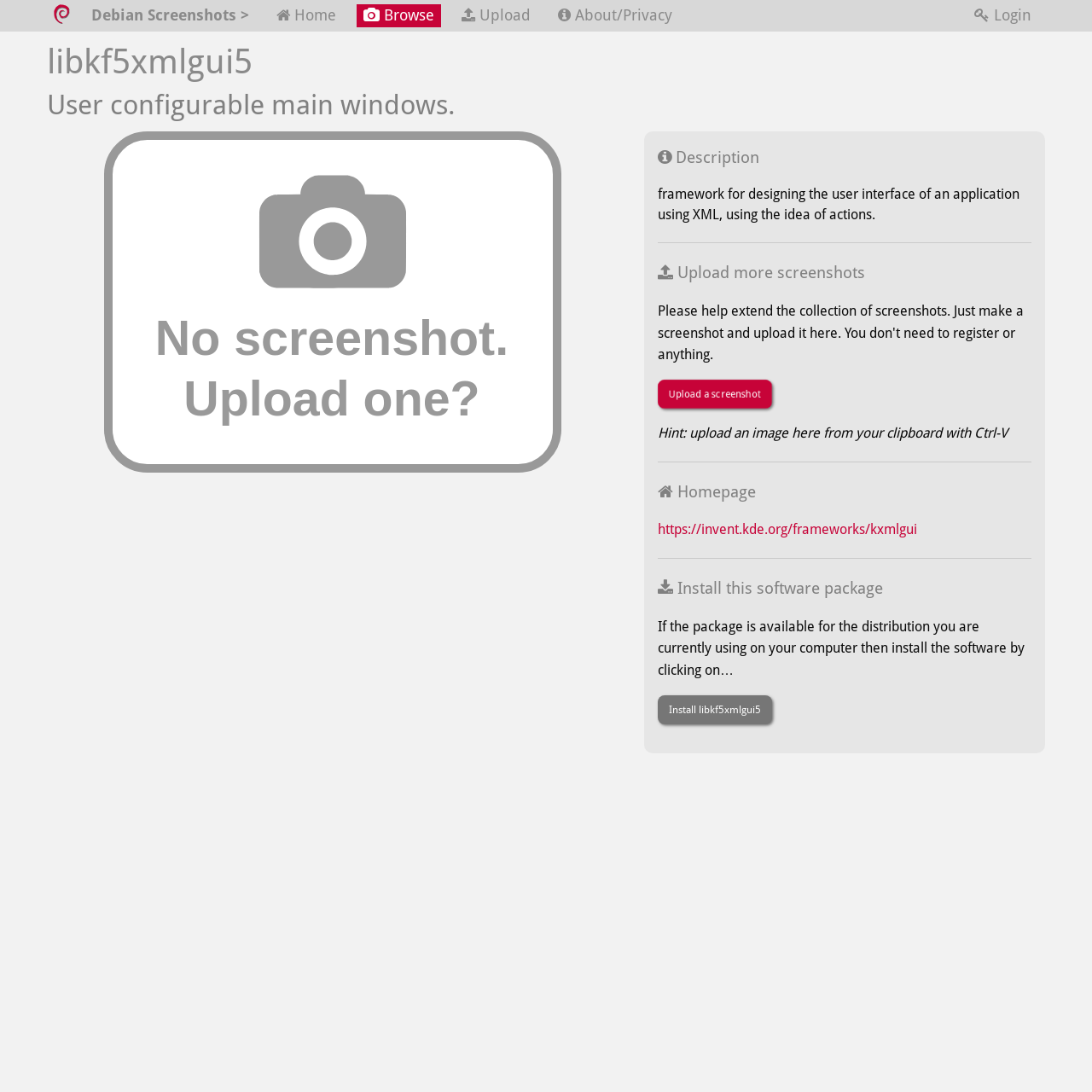Write an extensive caption that covers every aspect of the webpage.

The webpage is about Debian Screenshots, with a Debian logo displayed at the top left corner. Below the logo, there is a navigation menu consisting of five links: "Debian Screenshots >", "Home", "Browse", "Upload", and "About/Privacy", followed by a "Login" link at the top right corner.

The main content of the webpage is about the software package "libkf5xmlgui5". There is a heading with the package name, followed by a subheading that describes it as "User configurable main windows." Below the headings, there is a large image that takes up most of the width of the page.

To the right of the image, there is a section with a "Description" label, followed by a paragraph of text that explains the package as a "framework for designing the user interface of an application using XML, using the idea of actions." Below this section, there is a horizontal separator line, followed by a call-to-action to "Upload more screenshots" and a link to "Upload a screenshot".

Further down, there is another horizontal separator line, followed by a section with a "Homepage" label, a link to the package's homepage, and a section with an "Install this software package" label, which provides instructions on how to install the package. There is also a link to "Install libkf5xmlgui5" at the bottom of the page.